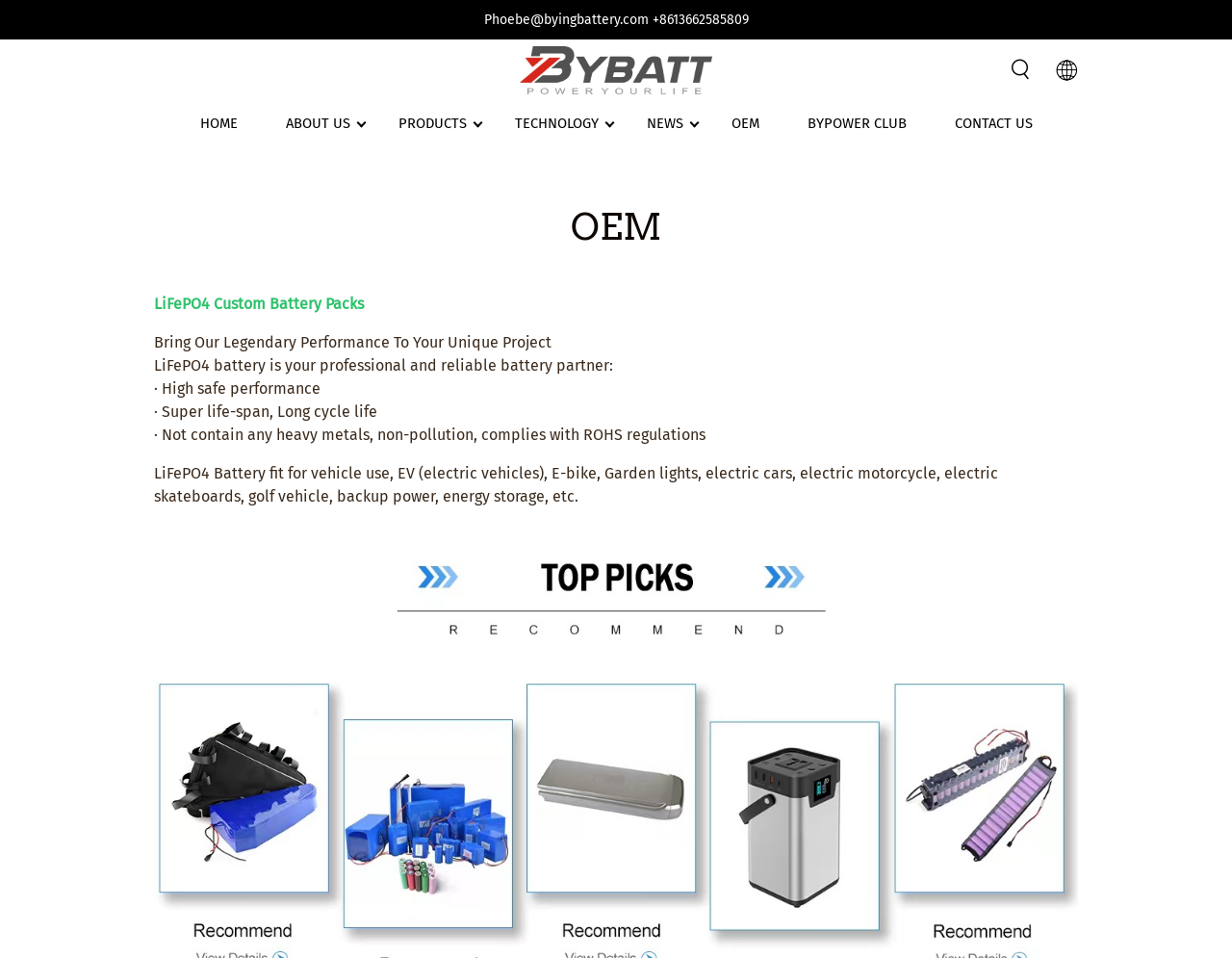Please answer the following question using a single word or phrase: 
What is the company's contact information?

Phoebe@byingbattery.com +8613662585809